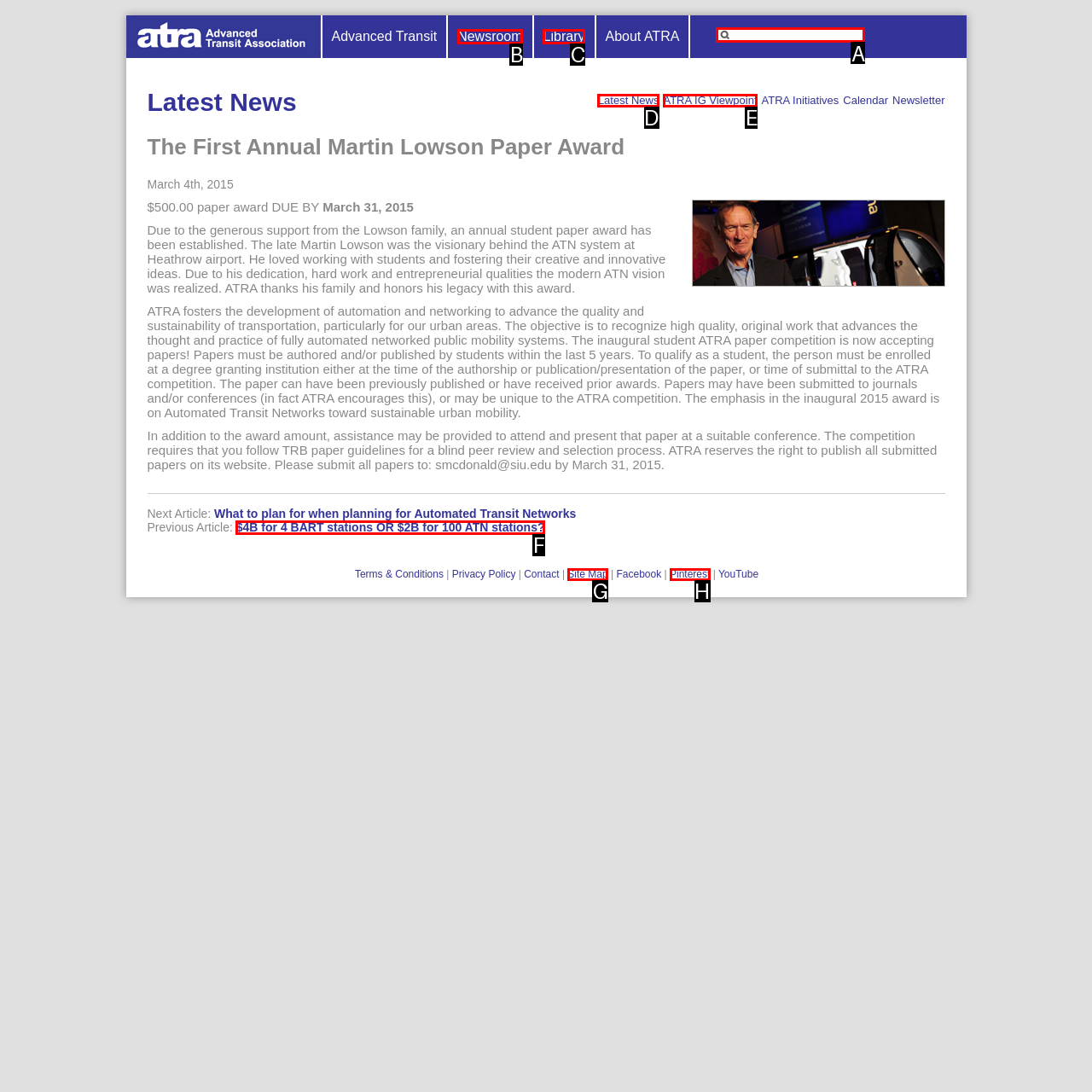Find the option you need to click to complete the following instruction: Search for something
Answer with the corresponding letter from the choices given directly.

A